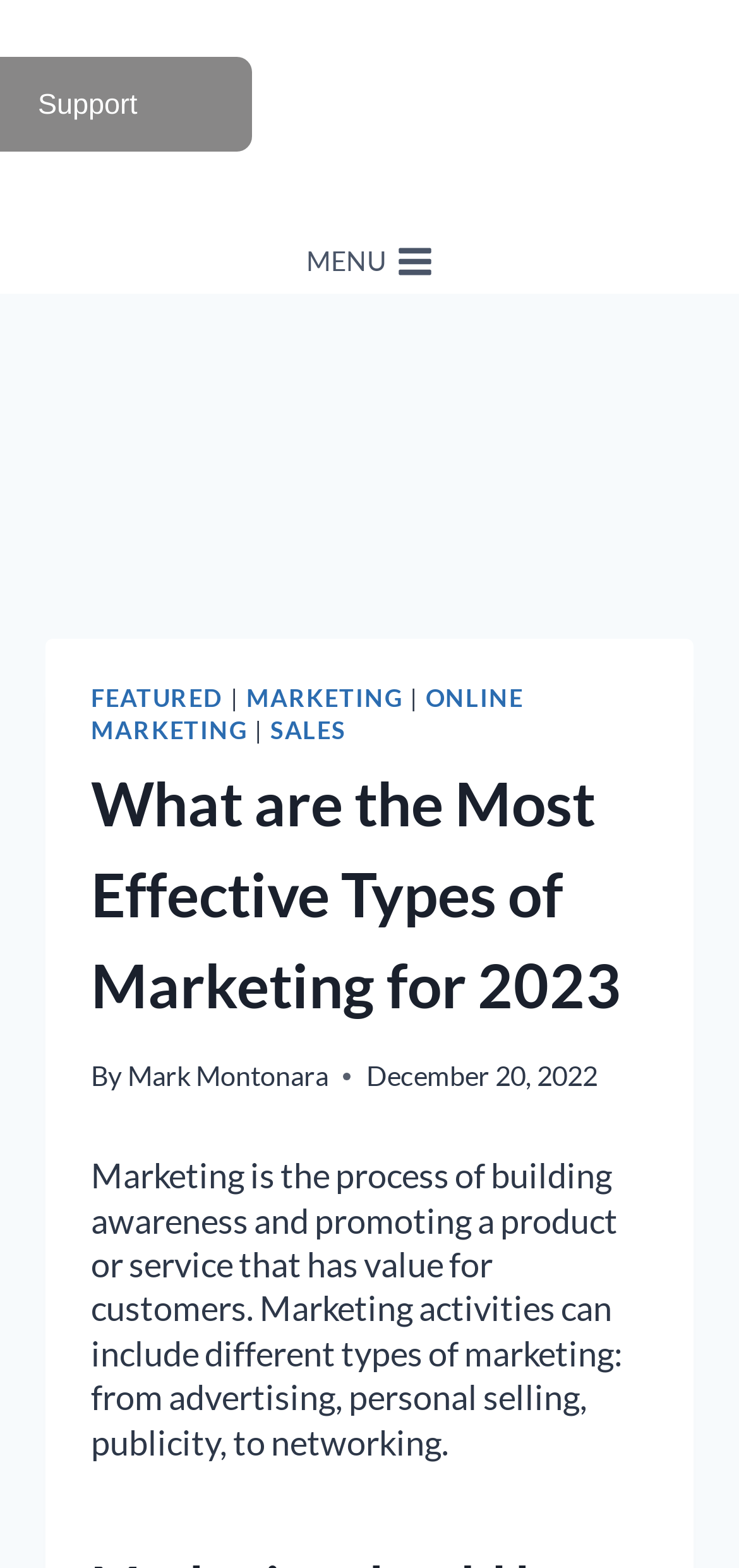What is the name of the company?
Using the visual information, answer the question in a single word or phrase.

Digital Equation